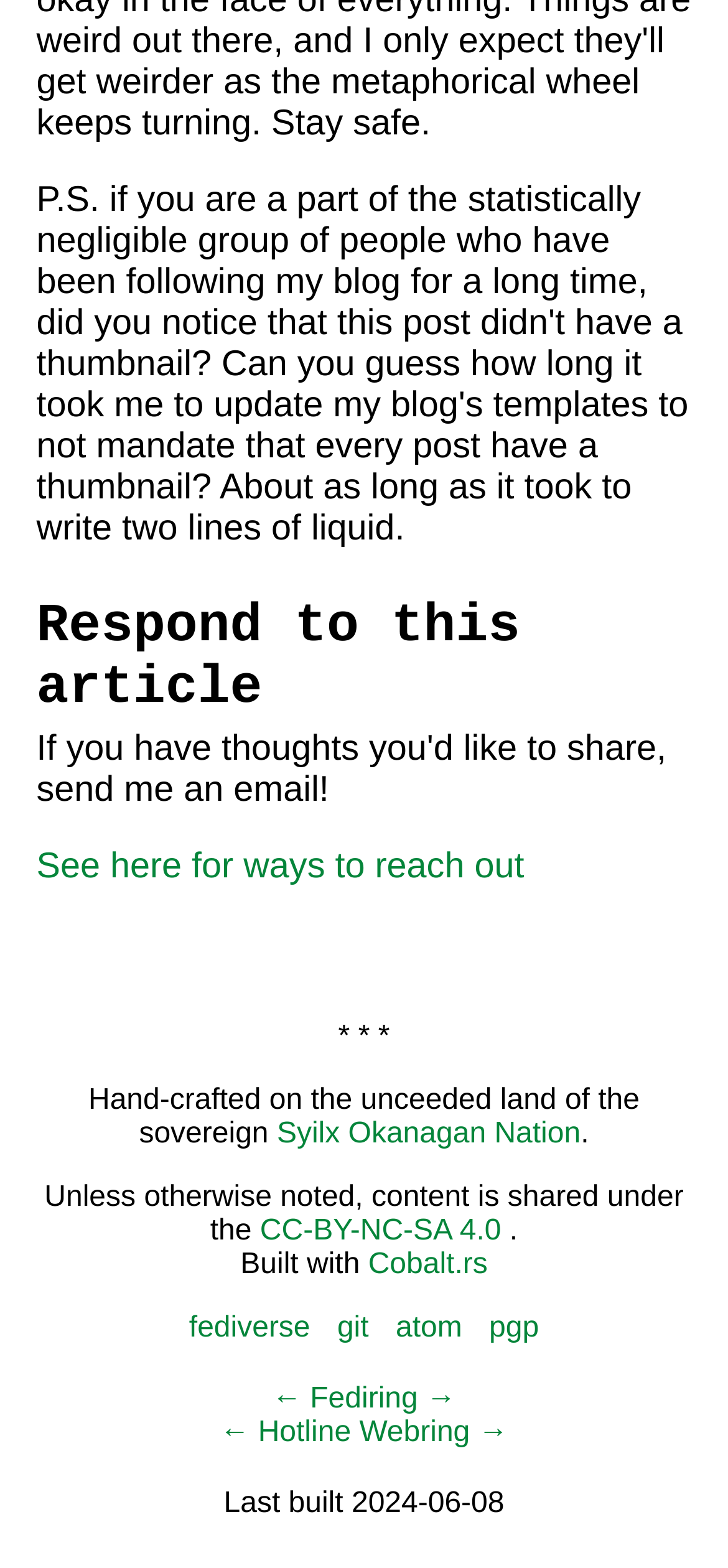Provide the bounding box coordinates of the UI element this sentence describes: "Cobalt.rs".

[0.506, 0.807, 0.67, 0.827]